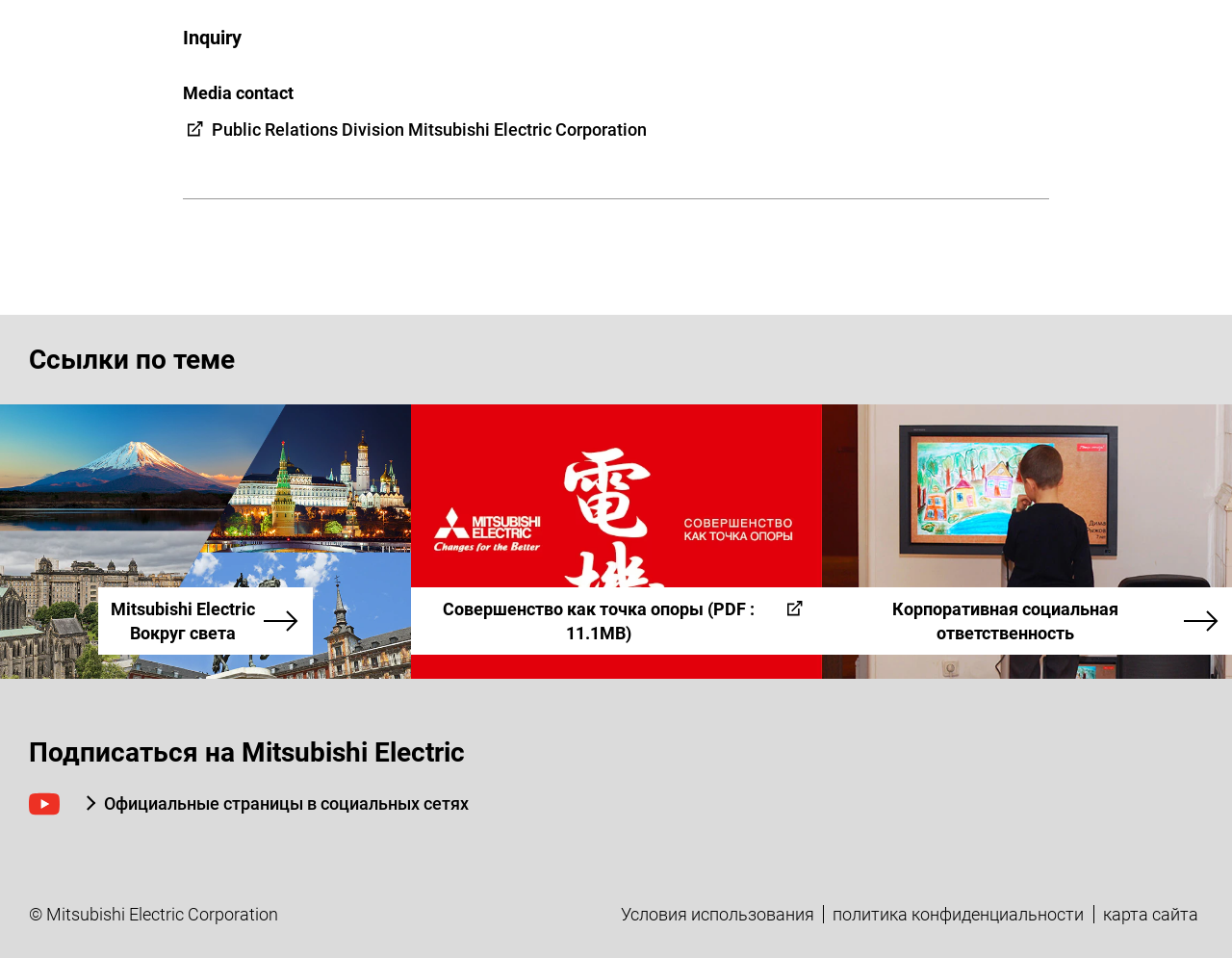What is the theme of the links in the list?
Using the information from the image, provide a comprehensive answer to the question.

The list contains links with titles such as 'Mitsubishi Electric Вокруг света' and 'Совершенство как точка опоры', which suggests that the theme of the links is related to Mitsubishi Electric.